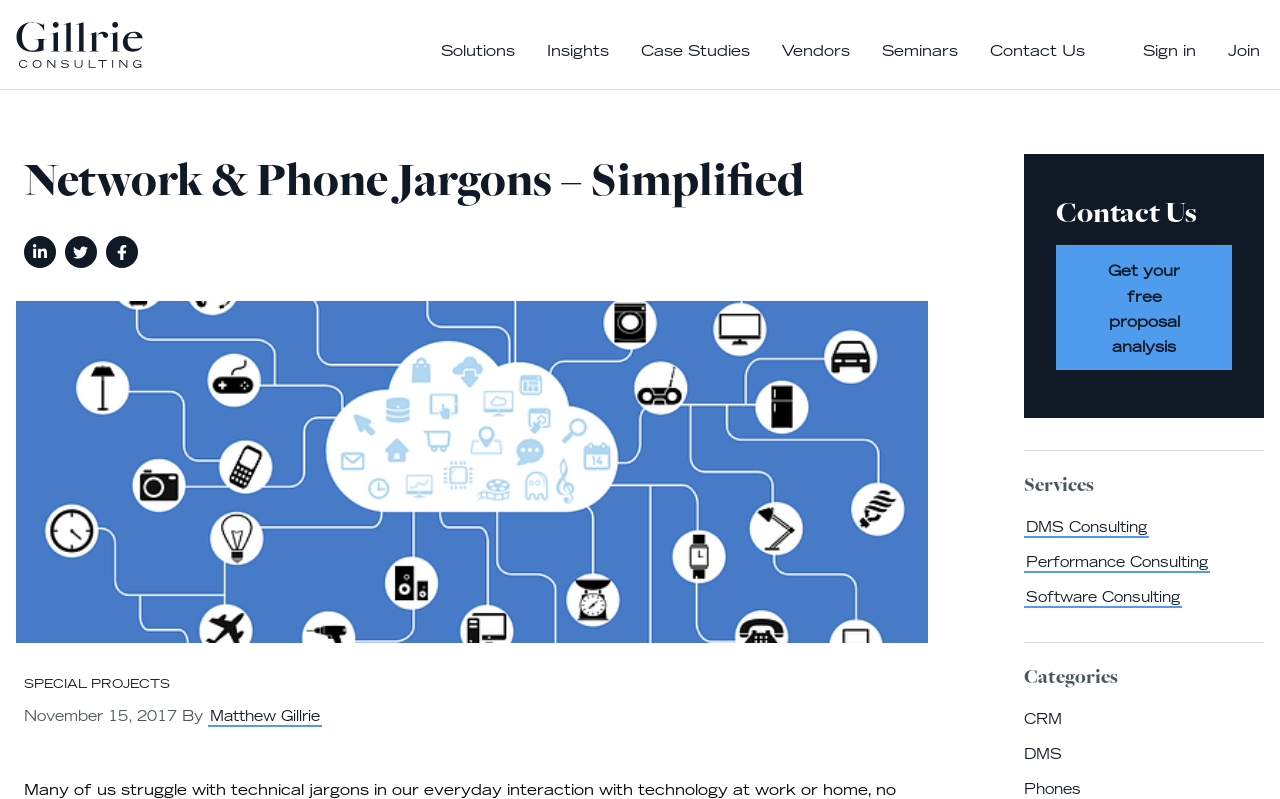Please determine the bounding box coordinates of the element to click in order to execute the following instruction: "Get your free proposal analysis". The coordinates should be four float numbers between 0 and 1, specified as [left, top, right, bottom].

[0.825, 0.307, 0.962, 0.463]